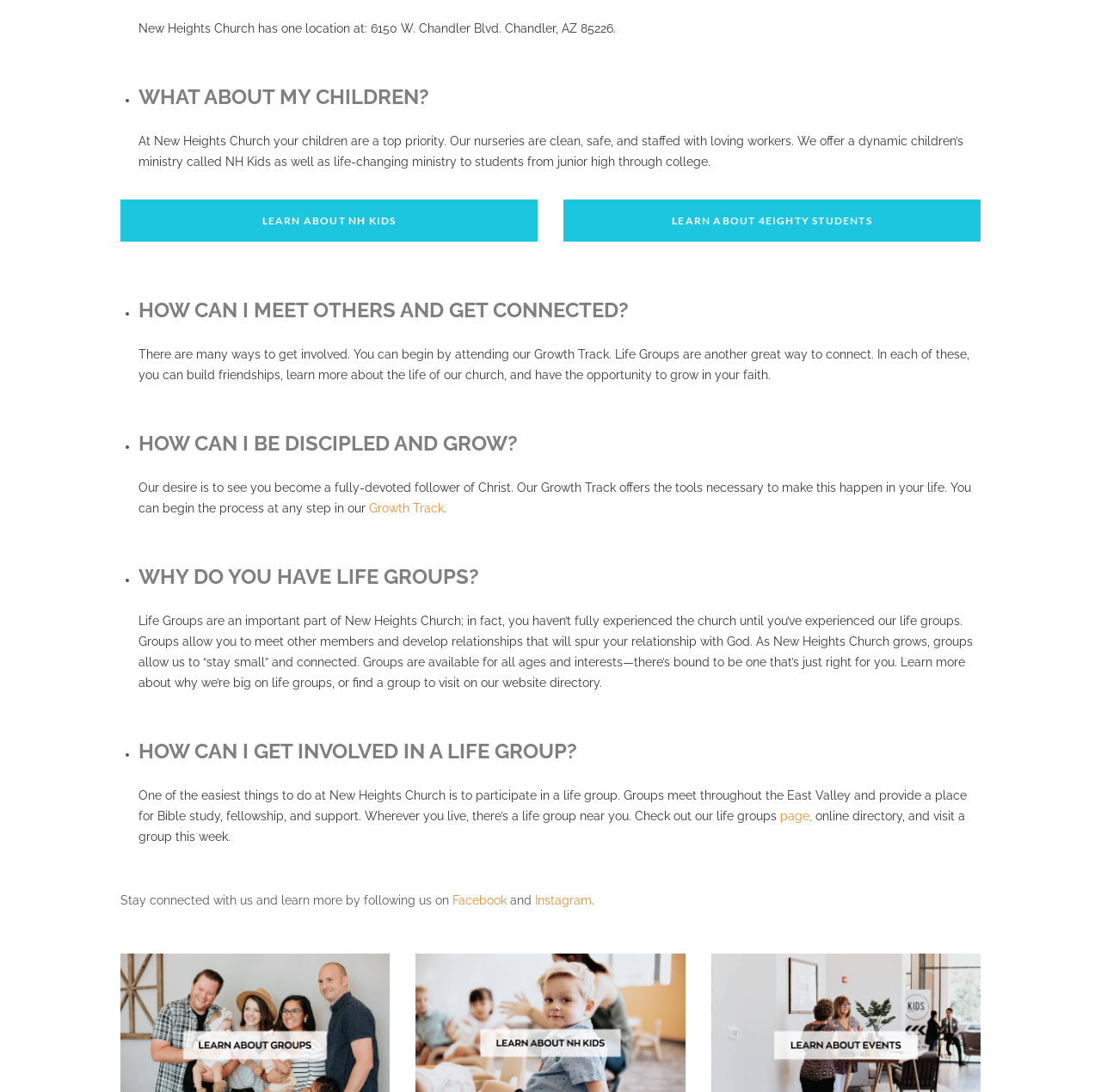What is NH Kids?
Give a one-word or short phrase answer based on the image.

A dynamic children's ministry